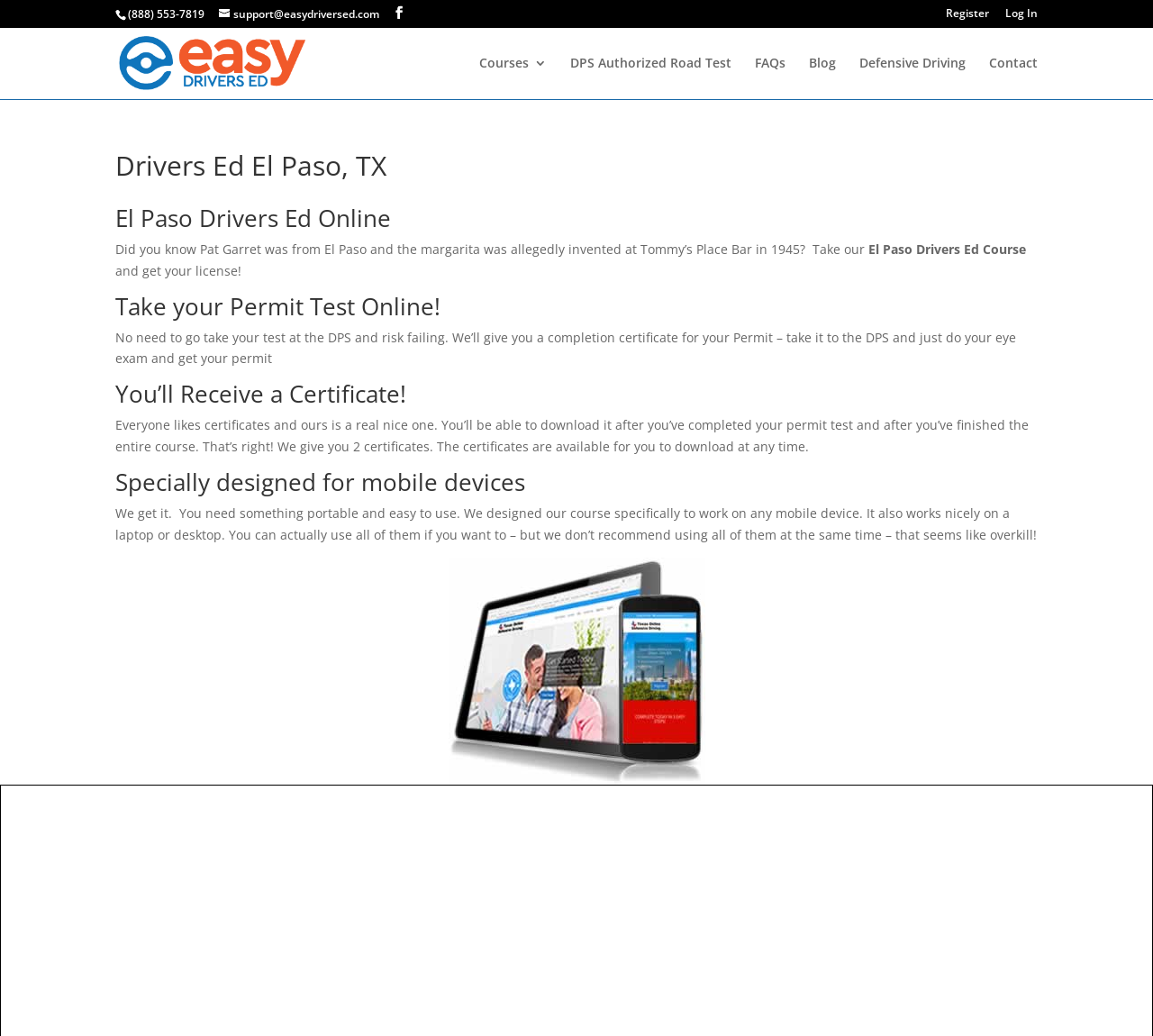Show the bounding box coordinates of the element that should be clicked to complete the task: "Send an email to support".

[0.19, 0.006, 0.329, 0.021]